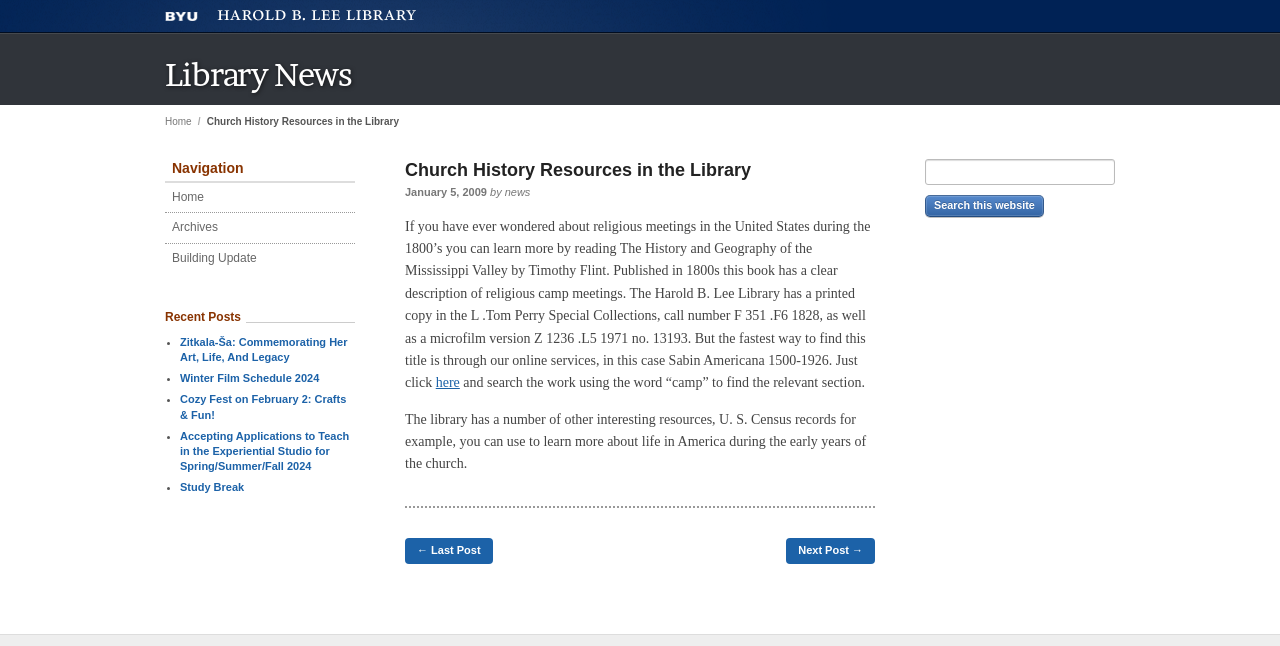What is the name of the library?
Analyze the screenshot and provide a detailed answer to the question.

The name of the library can be found in the top-left corner of the webpage, where it says 'Church History Resources in the Library | Library News | BYU Library | Library News | HBLL'. The 'BYU Library' part indicates the name of the library.